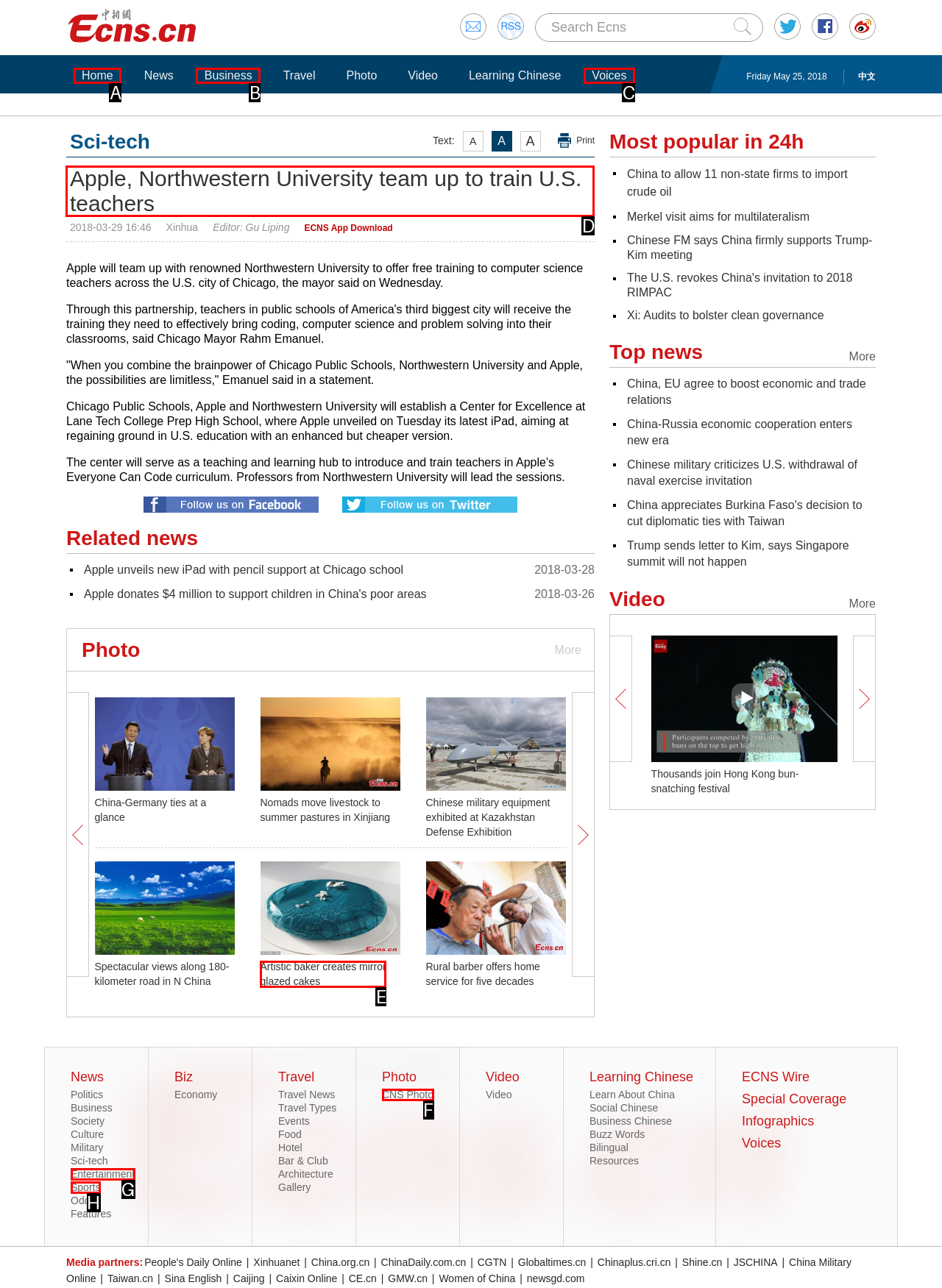Tell me the letter of the UI element I should click to accomplish the task: Read news about Apple and Northwestern University based on the choices provided in the screenshot.

D